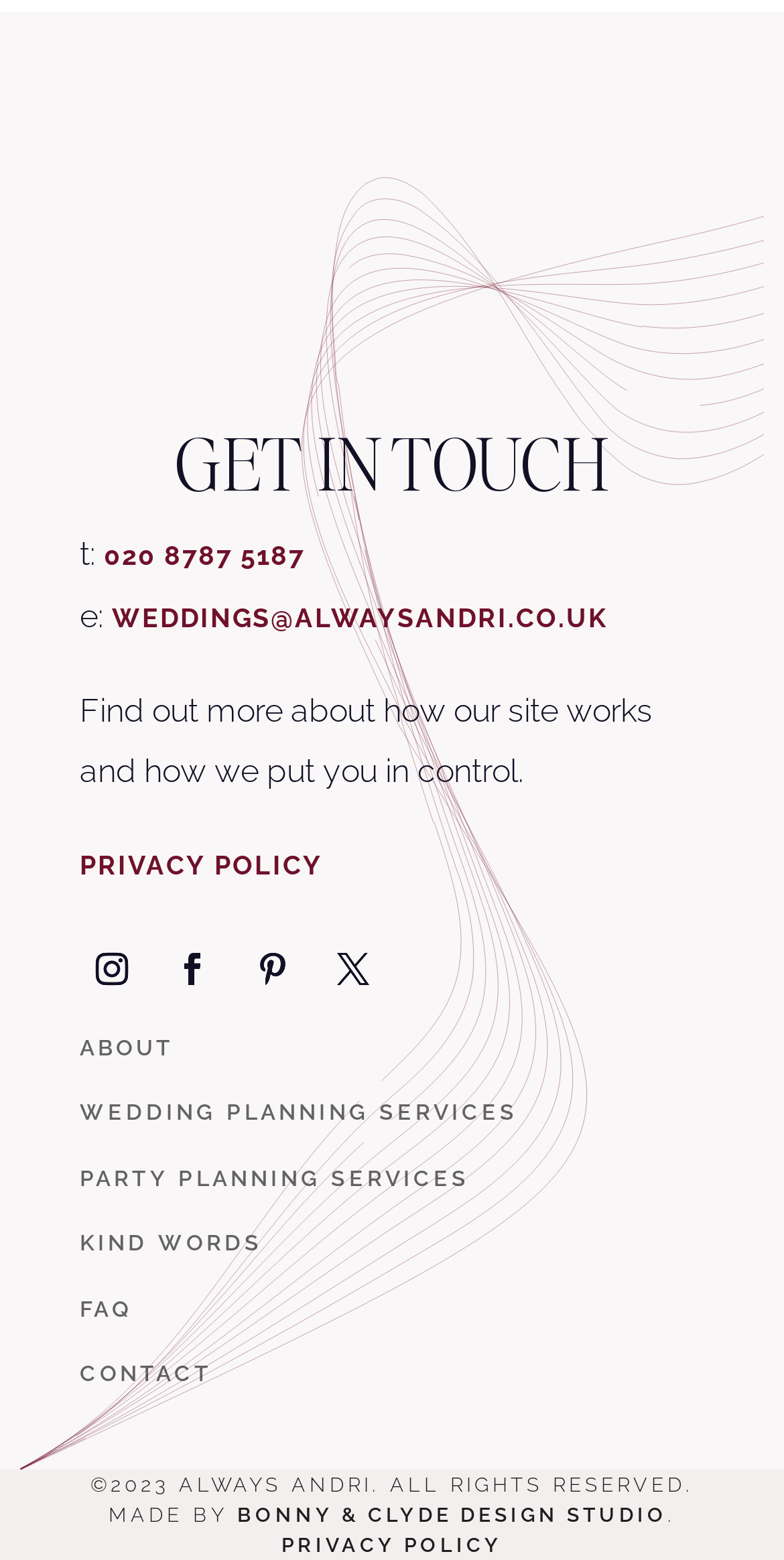Determine the bounding box for the UI element as described: "Bonny & Clyde Design Studio". The coordinates should be represented as four float numbers between 0 and 1, formatted as [left, top, right, bottom].

[0.303, 0.964, 0.851, 0.978]